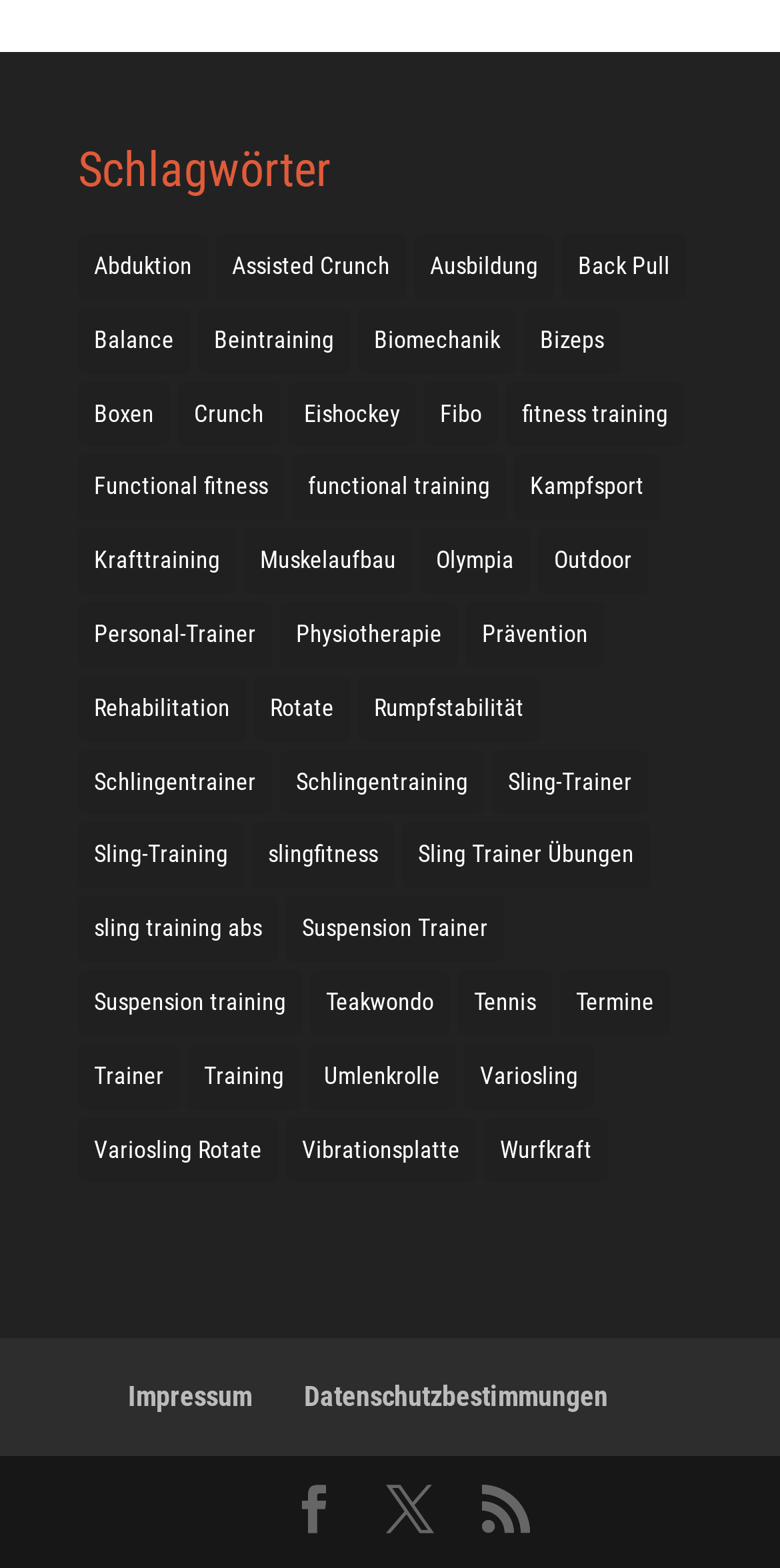Please give a succinct answer to the question in one word or phrase:
Is there a link to 'Impressum'?

Yes